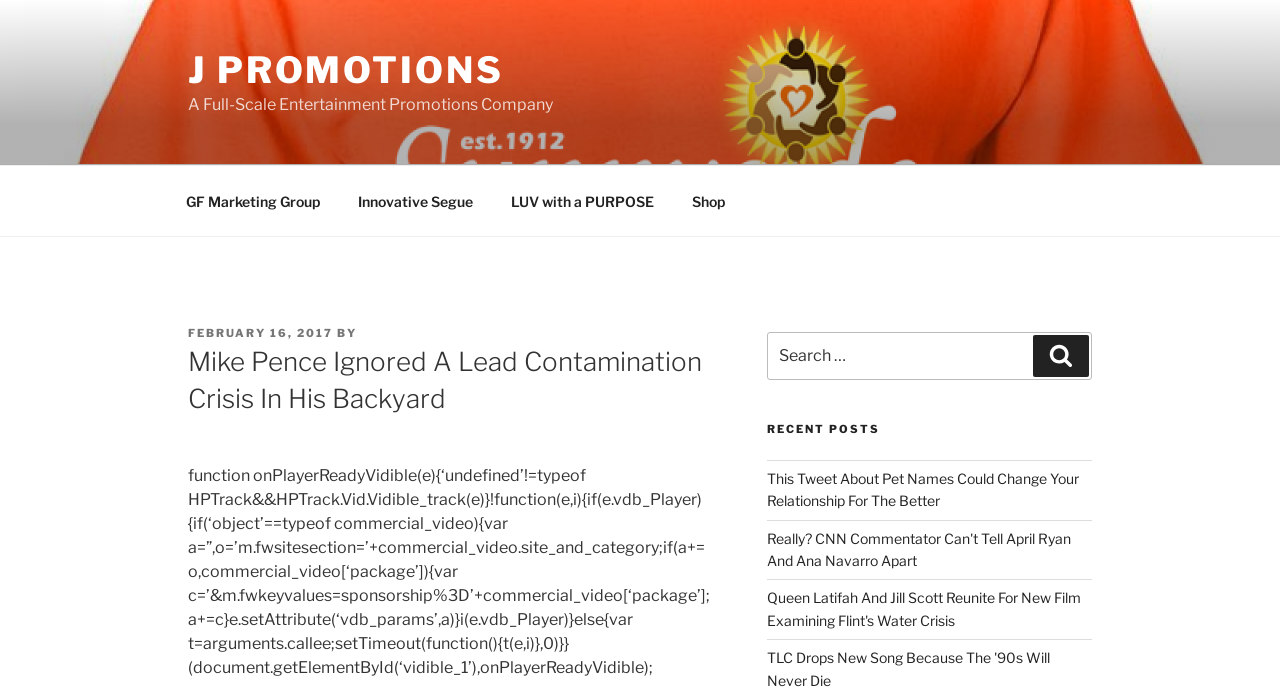Create a detailed narrative of the webpage’s visual and textual elements.

The webpage appears to be a blog or news website with a focus on entertainment and promotions. At the top, there is a link to "J PROMOTIONS" with a brief description "A Full-Scale Entertainment Promotions Company" situated next to it. Below this, a top menu navigation bar is present, containing links to "GF Marketing Group", "Innovative Segue", "LUV with a PURPOSE", and "Shop".

The main content area is divided into two sections. On the left, there is a header section with a posted date "FEBRUARY 16, 2017" and a heading that reads "Mike Pence Ignored A Lead Contamination Crisis In His Backyard". Below this, there is a block of JavaScript code, which is likely related to a video player.

On the right side, there is a search bar with a label "Search for:" and a button to initiate the search. Below the search bar, there is a section titled "RECENT POSTS" that lists four news article links with titles such as "This Tweet About Pet Names Could Change Your Relationship For The Better", "Really? CNN Commentator Can't Tell April Ryan And Ana Navarro Apart", and others. These links are stacked vertically, with the most recent post at the top.